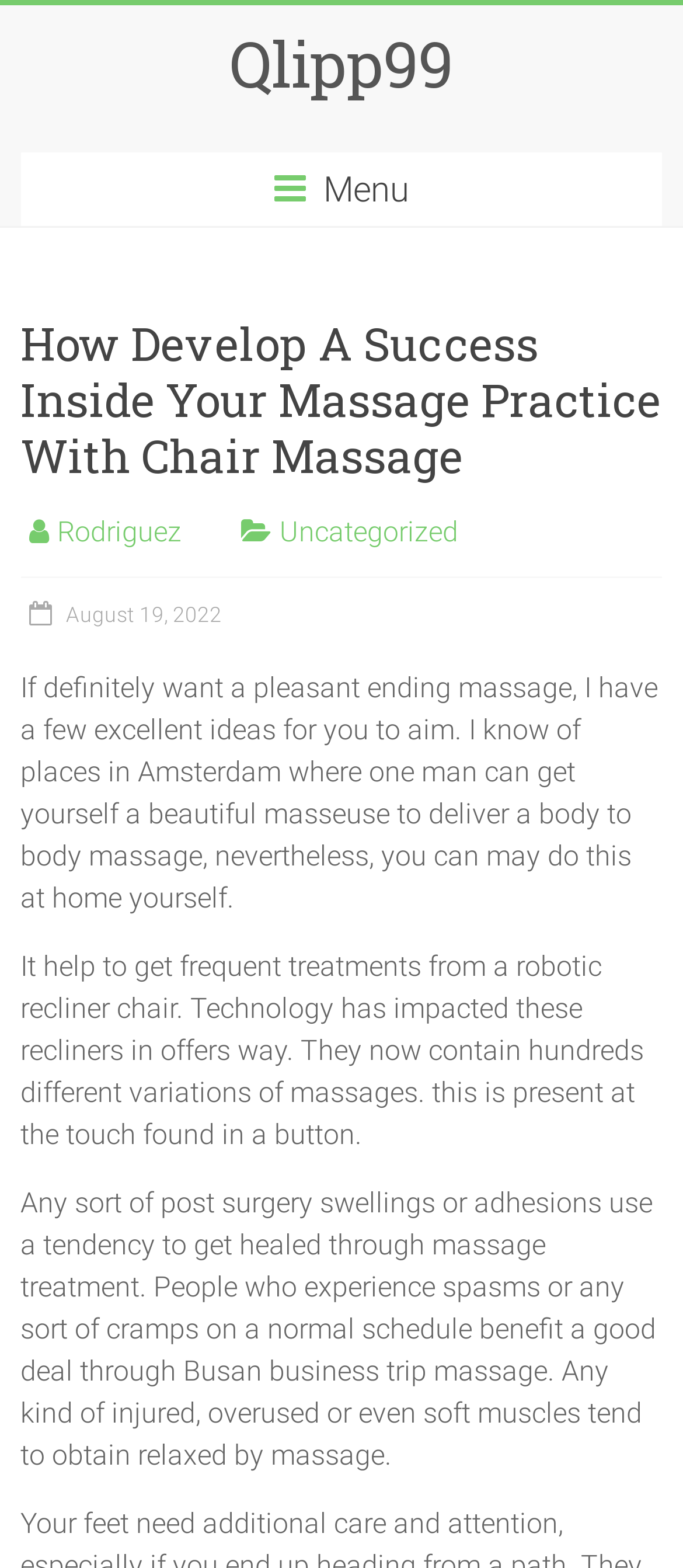Provide a thorough description of the webpage you see.

The webpage is about developing a successful massage practice with chair massage, specifically highlighting the benefits of incorporating massage therapy into one's routine. 

At the top of the page, there is a heading with the title "Qlipp99" and a link with the same name, positioned almost at the top left corner of the page. Next to it, there is a menu icon represented by a hamburger symbol. 

Below the title, there is a header section that contains a heading with the main title "How Develop A Success Inside Your Massage Practice With Chair Massage". This section also includes three links: "Rodriguez", "Uncategorized", and a date "August 19, 2022" with a clock icon.

The main content of the page consists of three paragraphs of text. The first paragraph discusses the benefits of getting a pleasant ending massage, suggesting that it can be done at home. The second paragraph talks about the advantages of using a robotic recliner chair for frequent massage treatments, highlighting the various massage options available. The third paragraph explains how massage therapy can help with post-surgery recovery, spasms, and muscle relaxation.

Overall, the webpage appears to be a blog post or article discussing the benefits of massage therapy and how to incorporate it into one's practice.